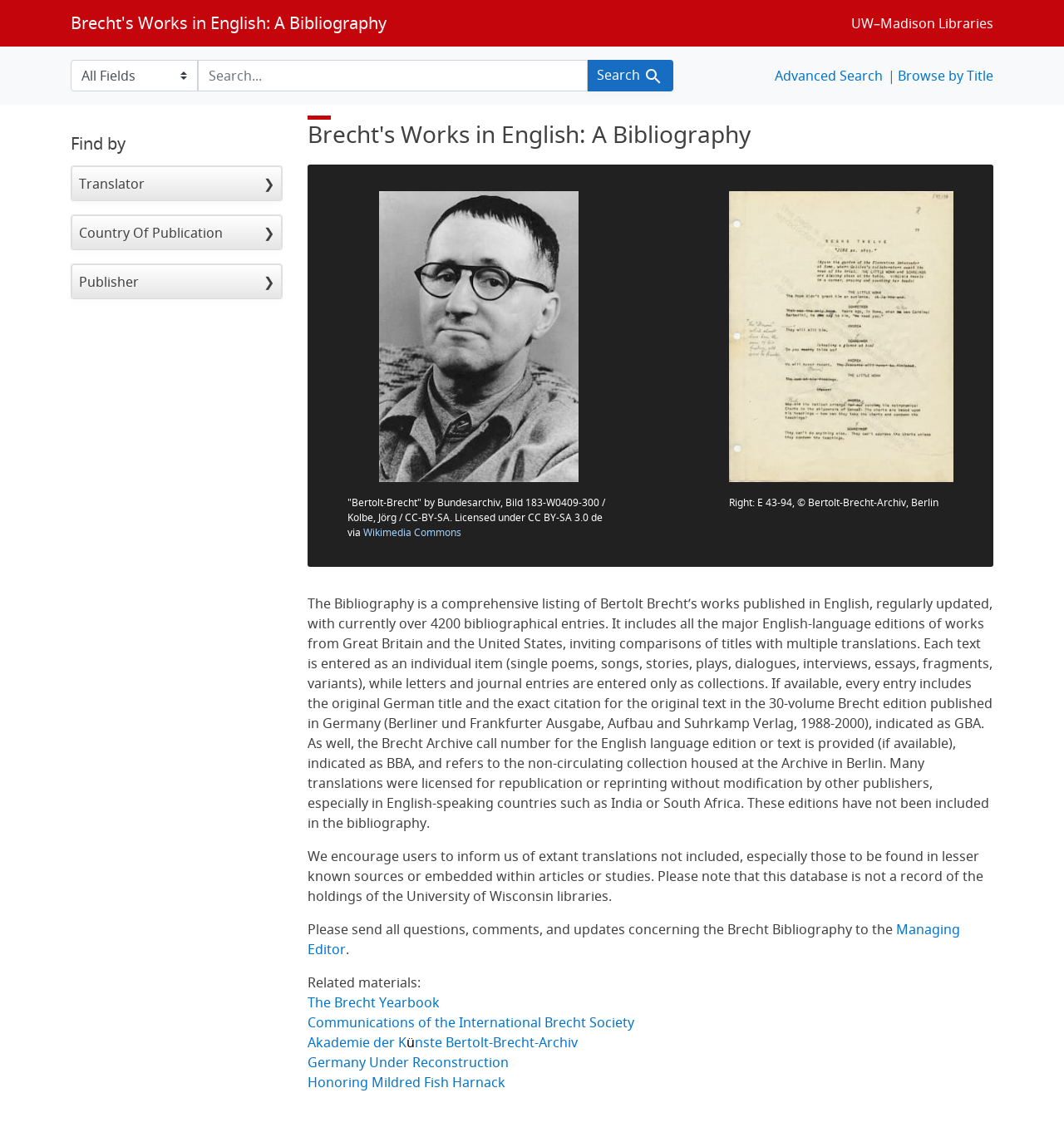What is the name of the archive that houses the non-circulating collection of Brecht's works?
Provide a one-word or short-phrase answer based on the image.

Brecht Archive